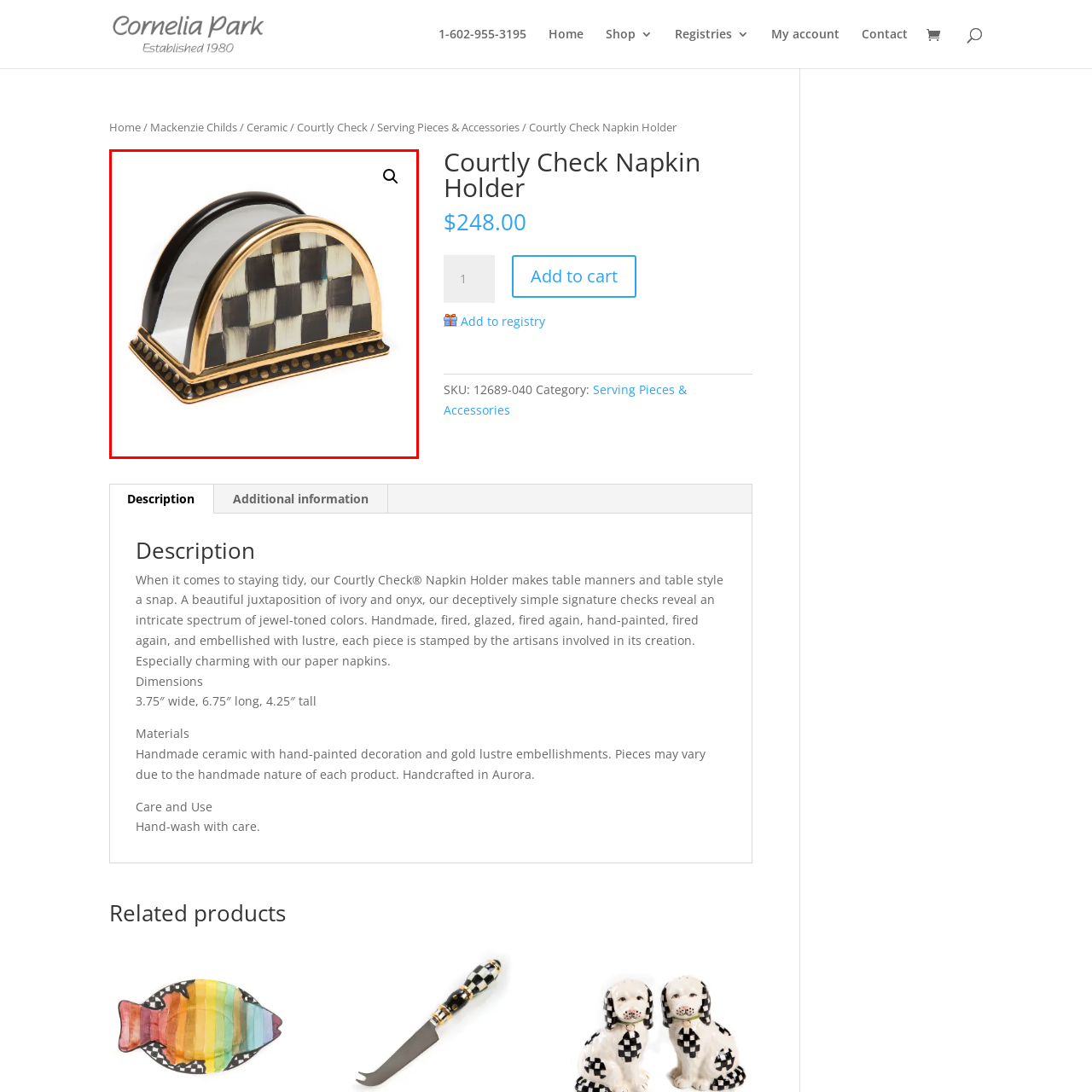Provide a comprehensive description of the image located within the red boundary.

Enhance your dining experience with the elegant **Courtly Check Napkin Holder** by Cornelia Park. This exquisite piece features a stylish design characterized by a harmonious blend of ivory and onyx colors, showcasing signature checks that reveal subtle jewel-toned hues. The napkin holder is beautifully adorned with gold lustre embellishments, adding a touch of sophistication to your table setting. Its handmade ceramic craftsmanship reflects the artistry involved in its creation, ensuring that each piece is unique. Measuring **3.75 inches wide, 6.75 inches long, and 4.25 inches tall**, this functional accessory effortlessly combines style with practicality. Ideal for keeping napkins organized, it makes a charming addition to any dining arrangement.